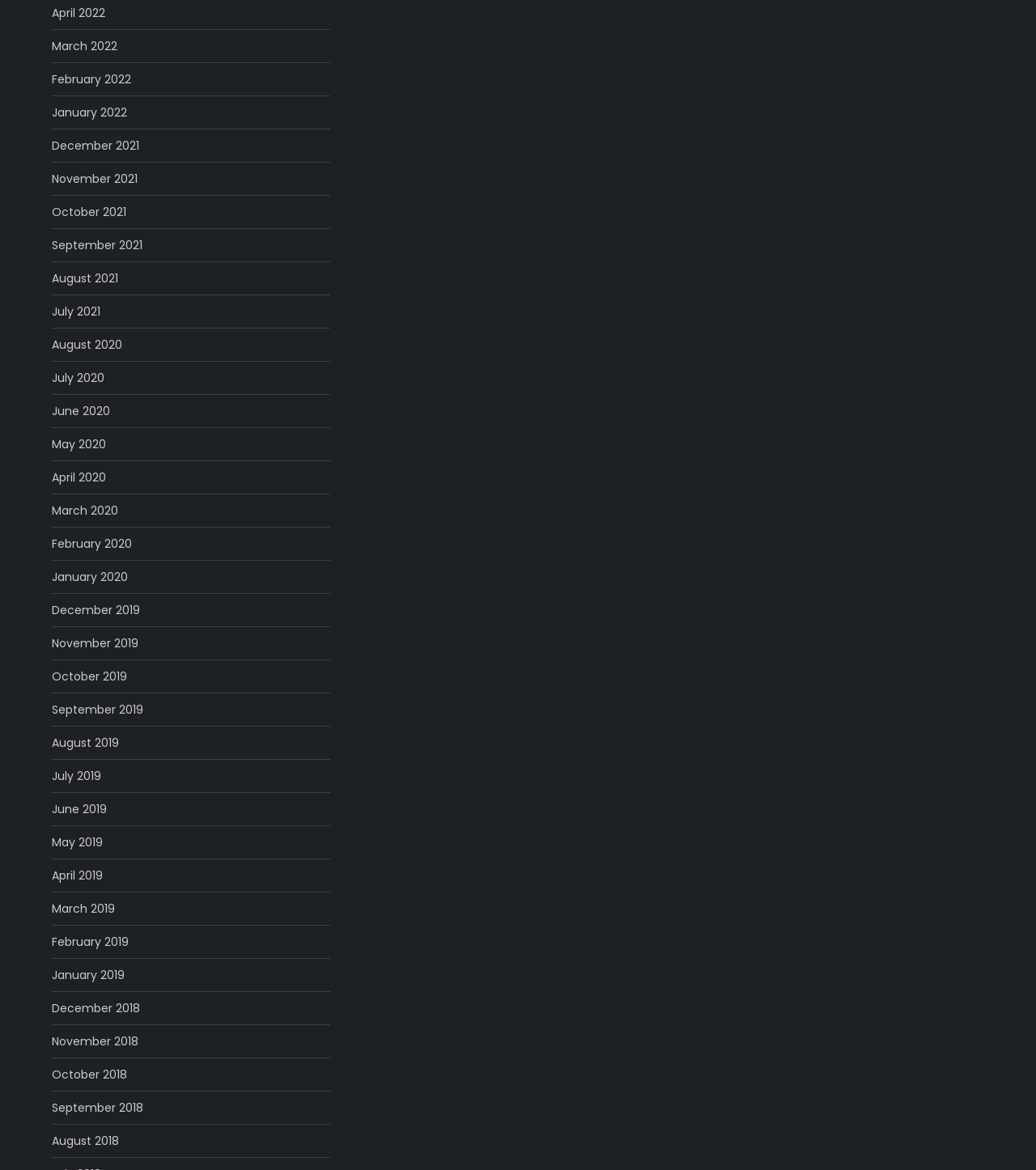Please respond to the question using a single word or phrase:
What is the most recent month listed?

April 2022